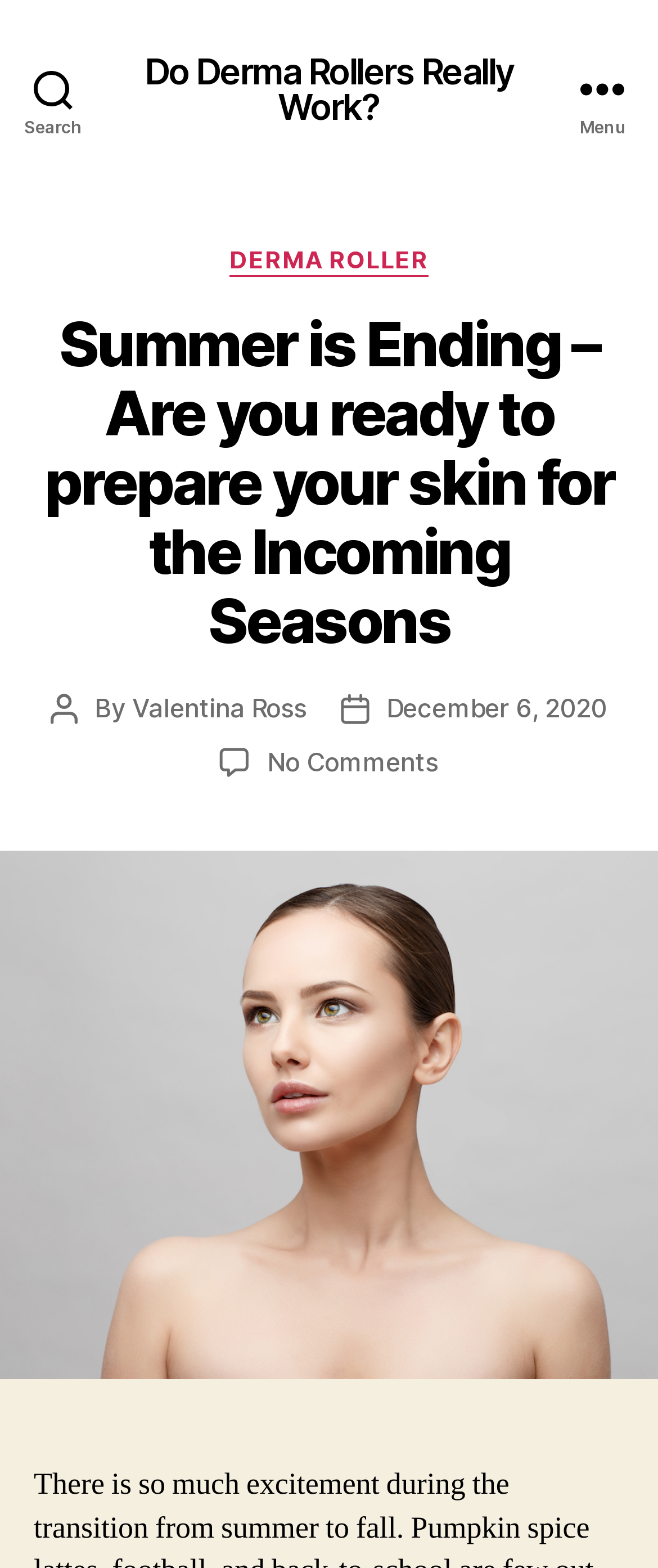Give a detailed explanation of the elements present on the webpage.

The webpage appears to be a blog post or article discussing skin care and derma rollers. At the top of the page, there is a search button on the left and a menu button on the right. Below the menu button, there is a header section that takes up most of the width of the page. 

In the header section, there is a title "Summer is Ending – Are you ready to prepare your skin for the Incoming Seasons" in a large font, which is likely the title of the blog post. Below the title, there is a section with the author's name, "Valentina Ross", and the post date, "December 6, 2020". 

To the right of the author's name and post date, there is a link that says "No Comments on Summer is Ending – Are you ready to prepare your skin for the Incoming Seasons", indicating that there are no comments on the post. 

Above the title, there is a link "Do Derma Rollers Really Work?" which is likely a related article or a call-to-action. 

The main content of the page is an image that takes up most of the page's width and height, likely an illustration or a photo related to the topic of skin care and derma rollers.